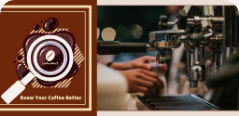What is the overall aesthetic of the image?
Give a one-word or short-phrase answer derived from the screenshot.

modern cafe culture